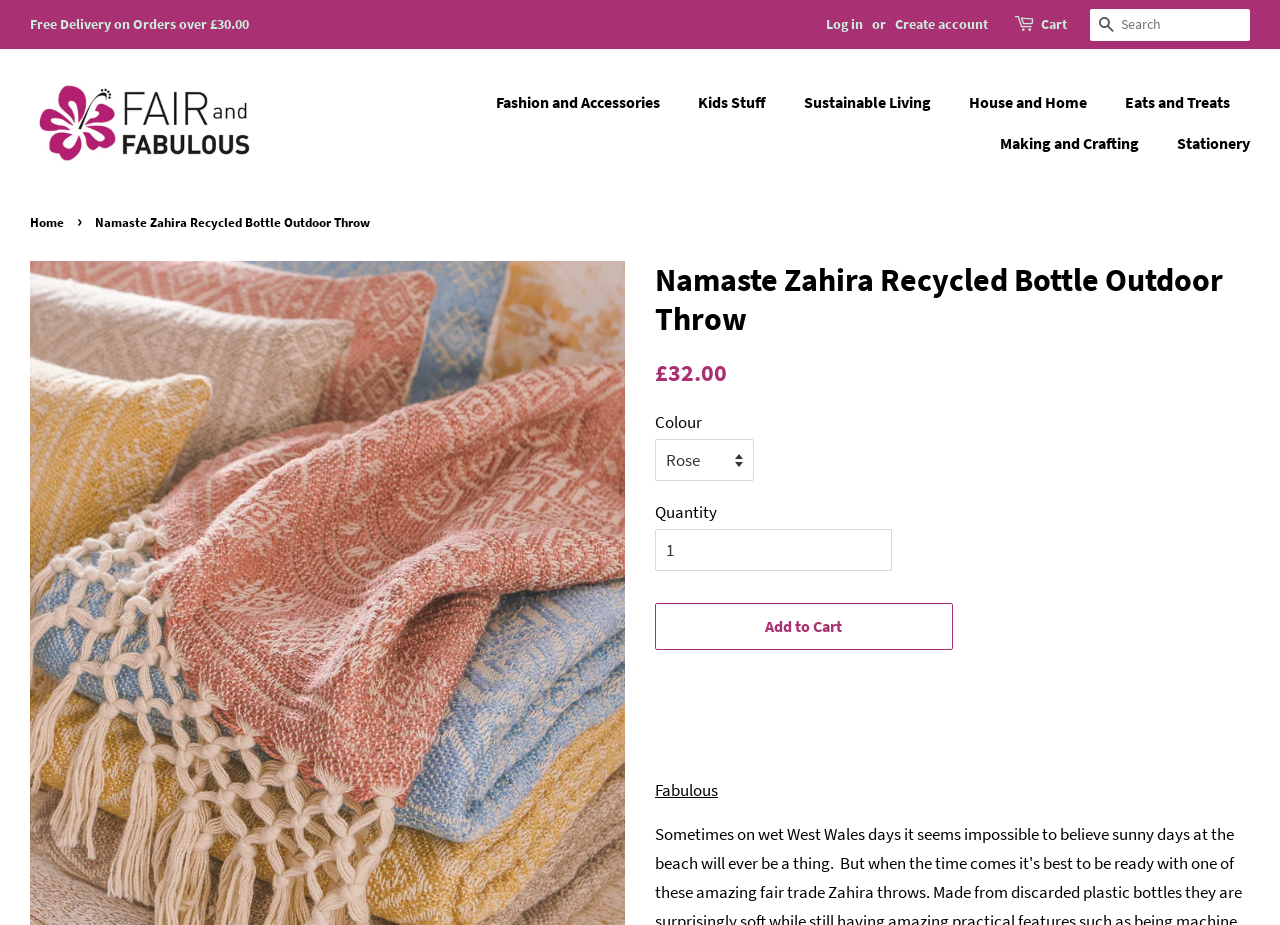How much does the product cost?
From the image, respond using a single word or phrase.

£32.00